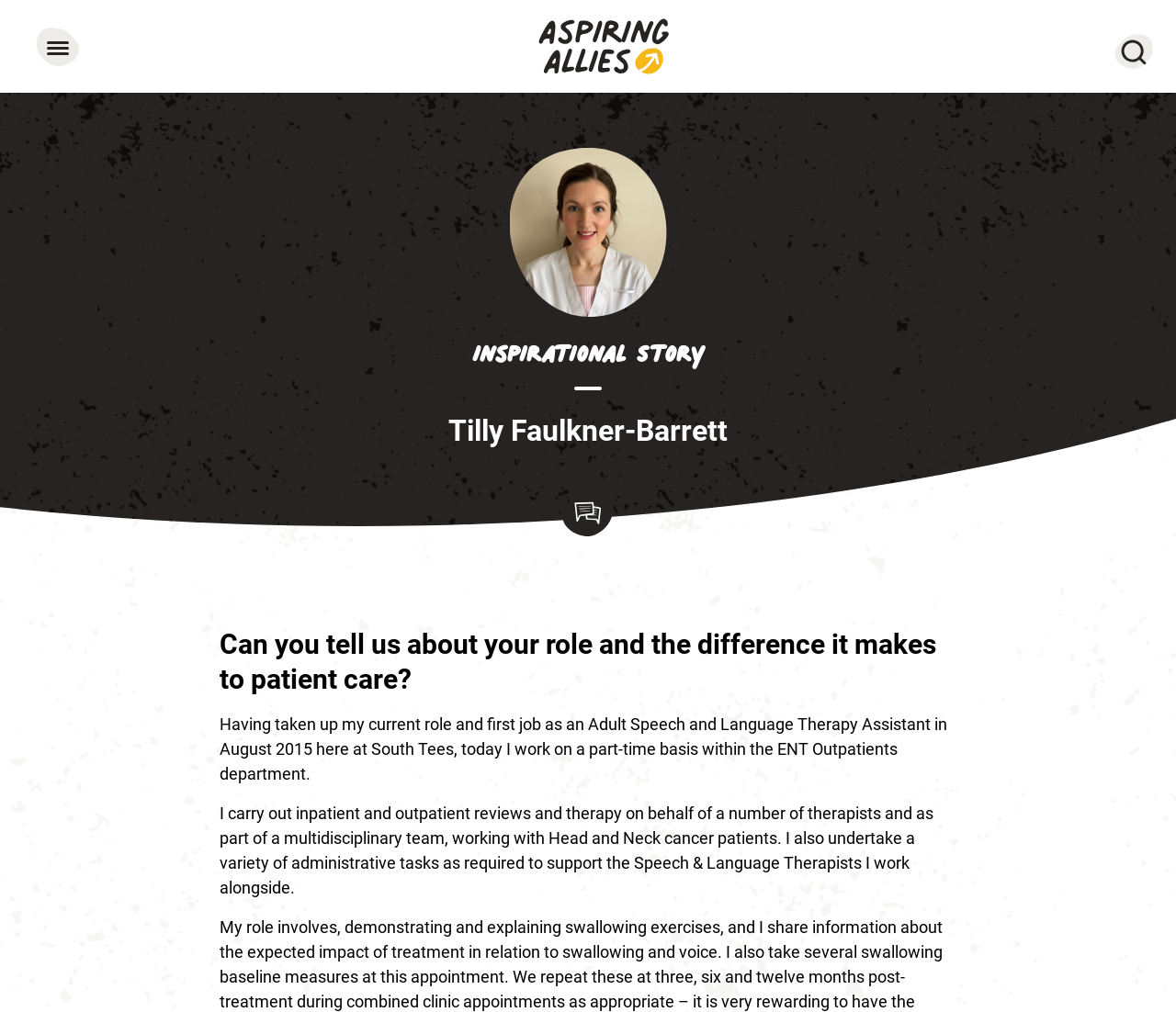Specify the bounding box coordinates (top-left x, top-left y, bottom-right x, bottom-right y) of the UI element in the screenshot that matches this description: parent_node: Aspire Quiz

[0.031, 0.039, 0.066, 0.054]